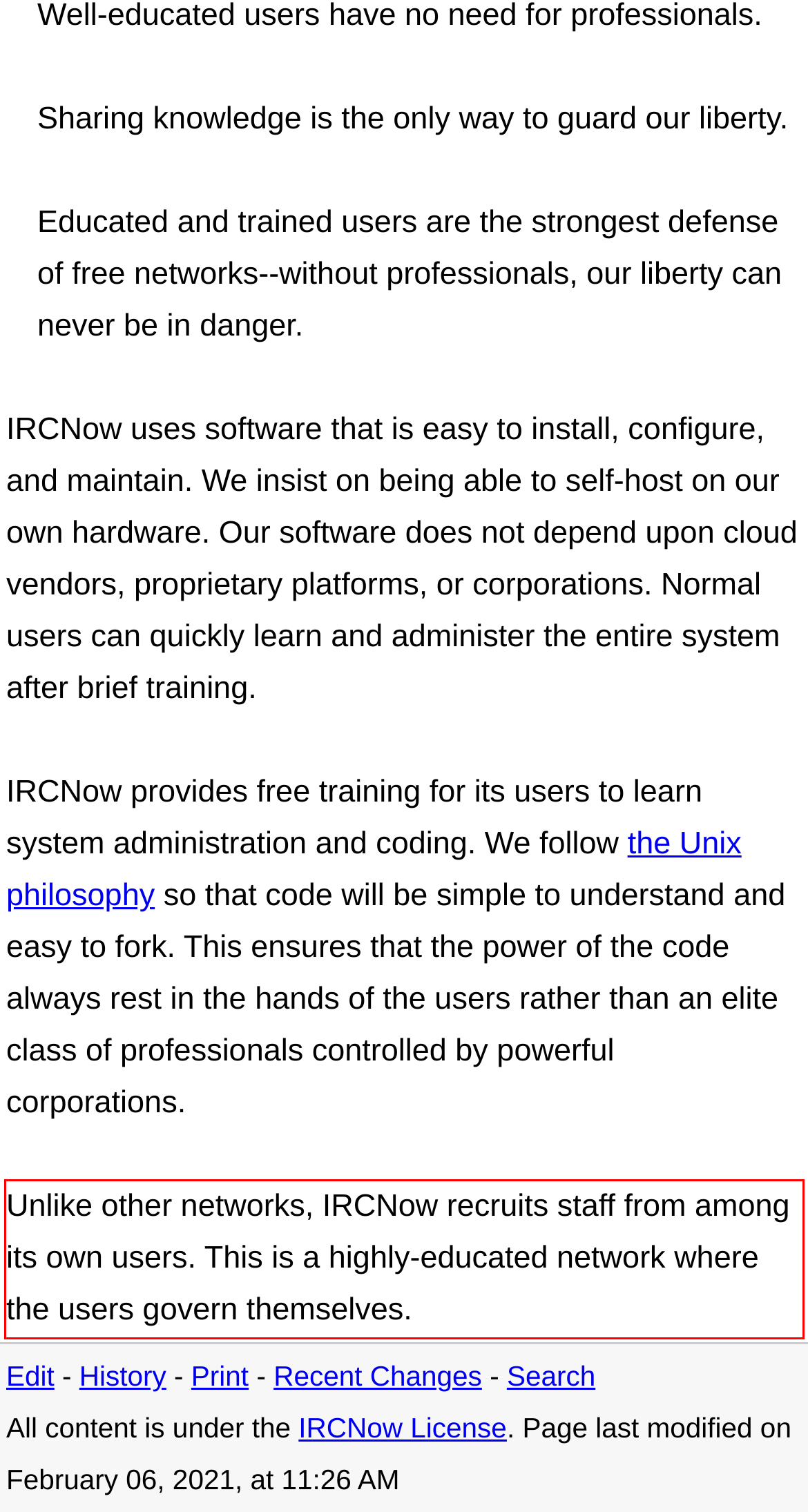You have a screenshot of a webpage, and there is a red bounding box around a UI element. Utilize OCR to extract the text within this red bounding box.

Unlike other networks, IRCNow recruits staff from among its own users. This is a highly-educated network where the users govern themselves.